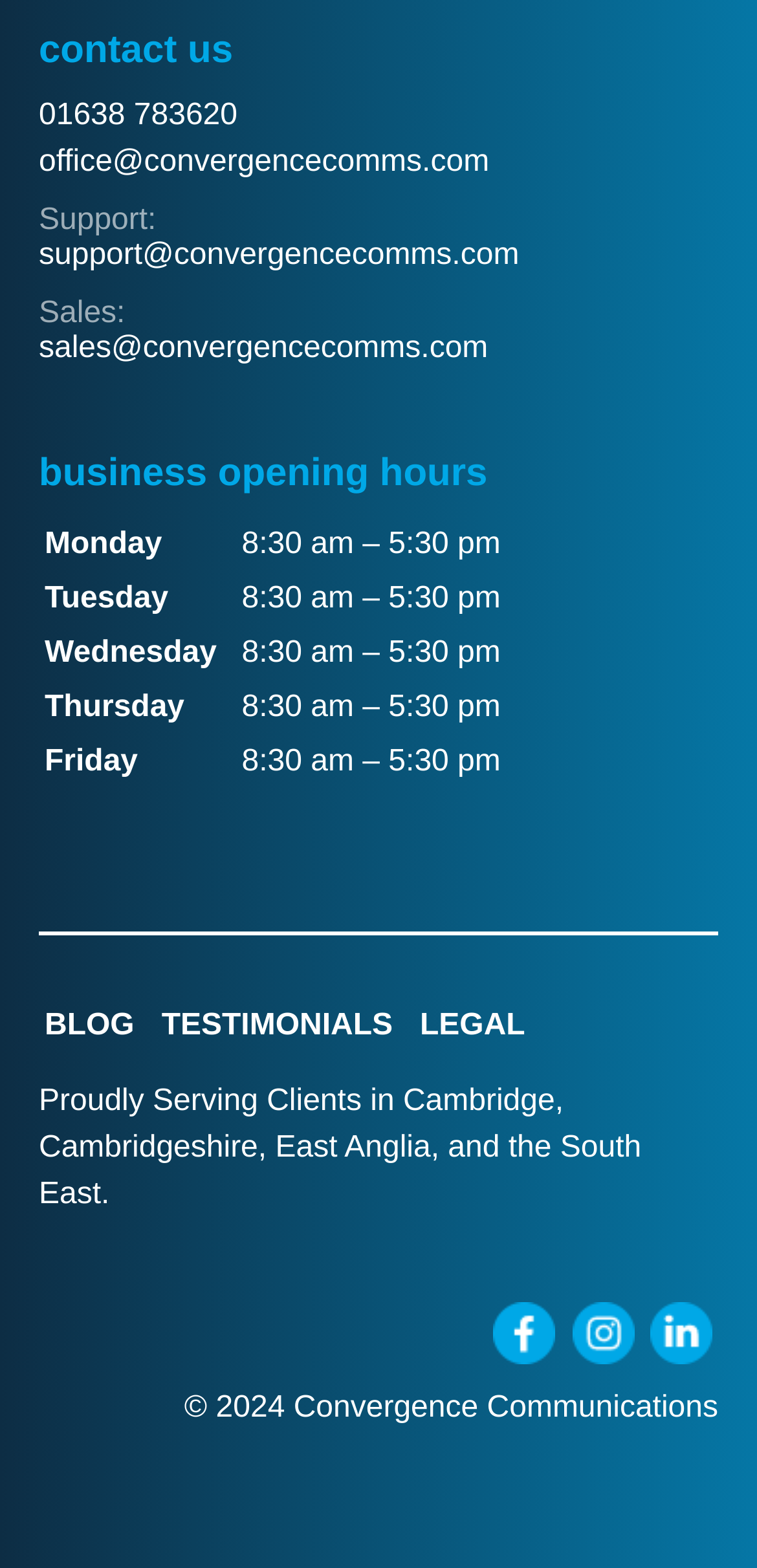Determine the bounding box coordinates for the area you should click to complete the following instruction: "Follow on LinkedIn".

[0.859, 0.854, 0.941, 0.875]